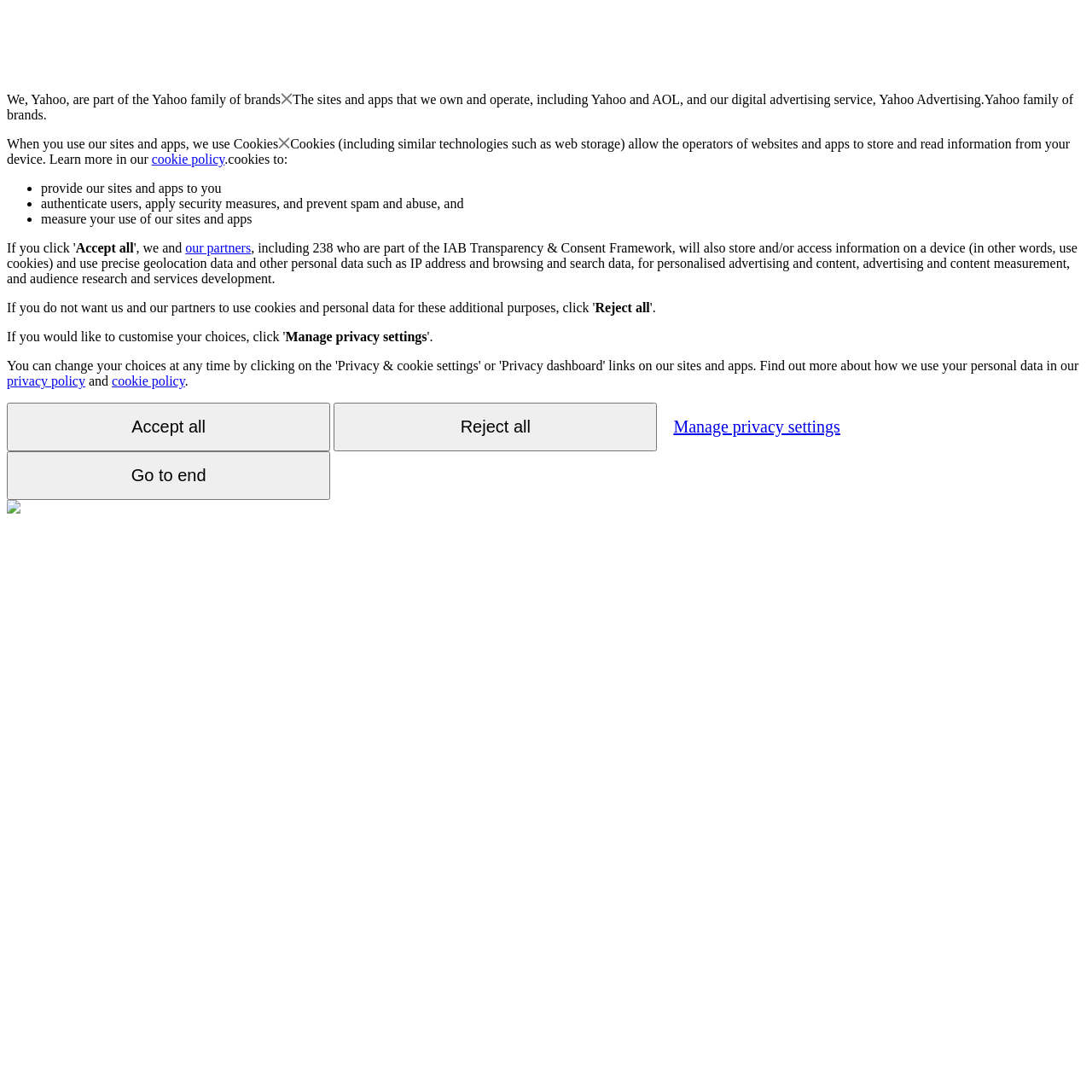What is the purpose of using cookies?
Please provide a single word or phrase in response based on the screenshot.

provide sites and apps